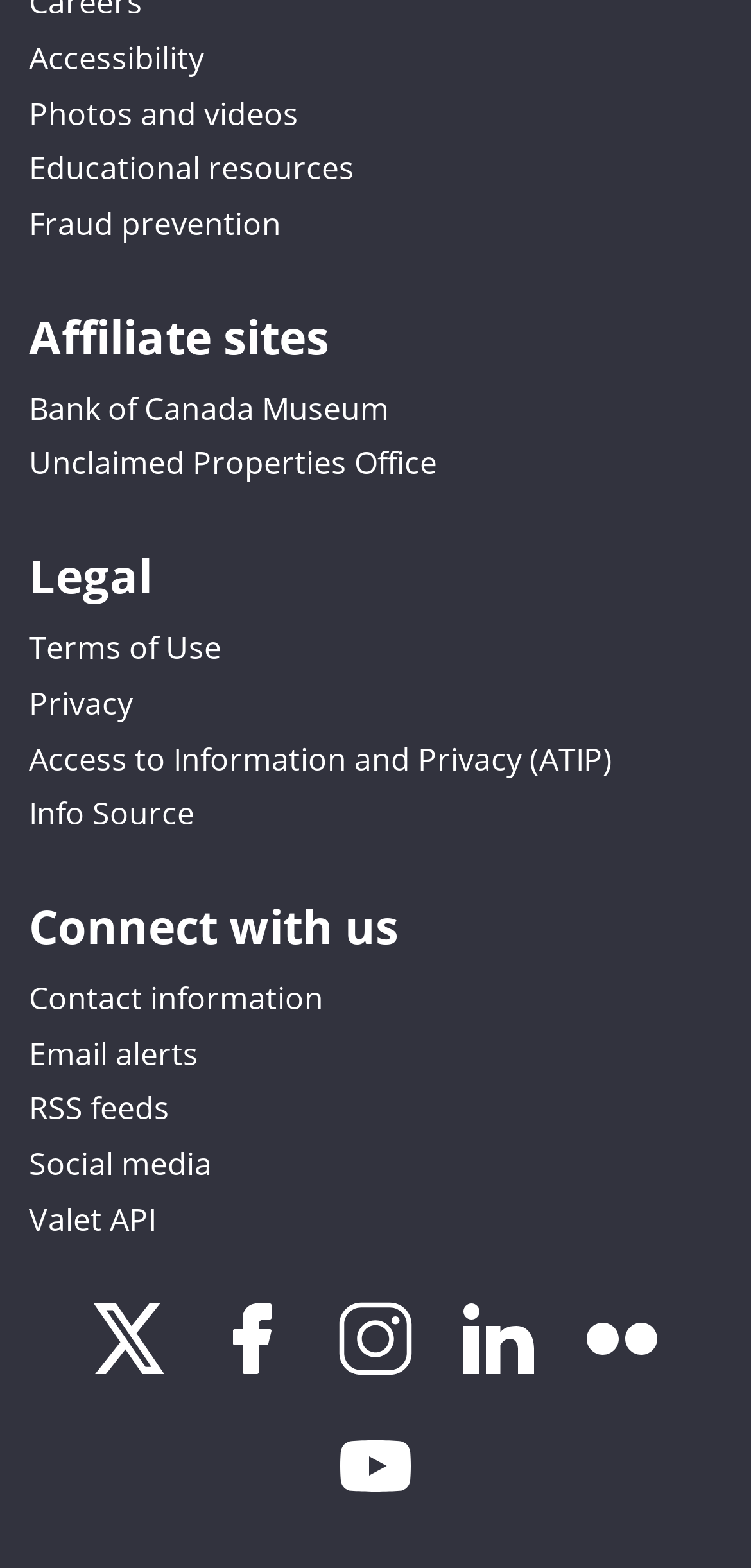Kindly determine the bounding box coordinates for the area that needs to be clicked to execute this instruction: "Visit Bank of Canada Museum".

[0.038, 0.246, 0.518, 0.273]